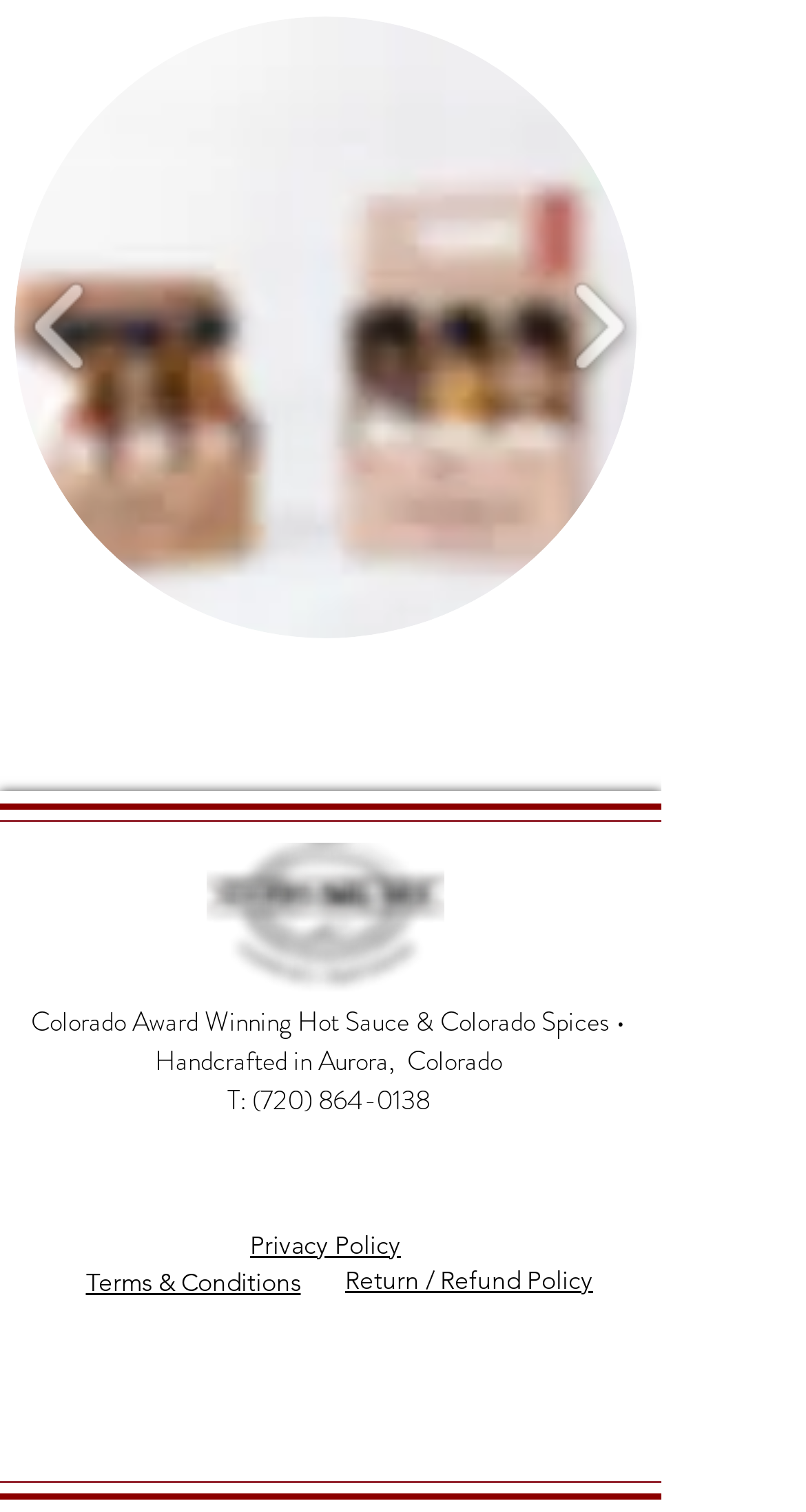Find the bounding box coordinates for the HTML element specified by: "aria-label="Google-Icon-Grey"".

[0.413, 0.76, 0.474, 0.793]